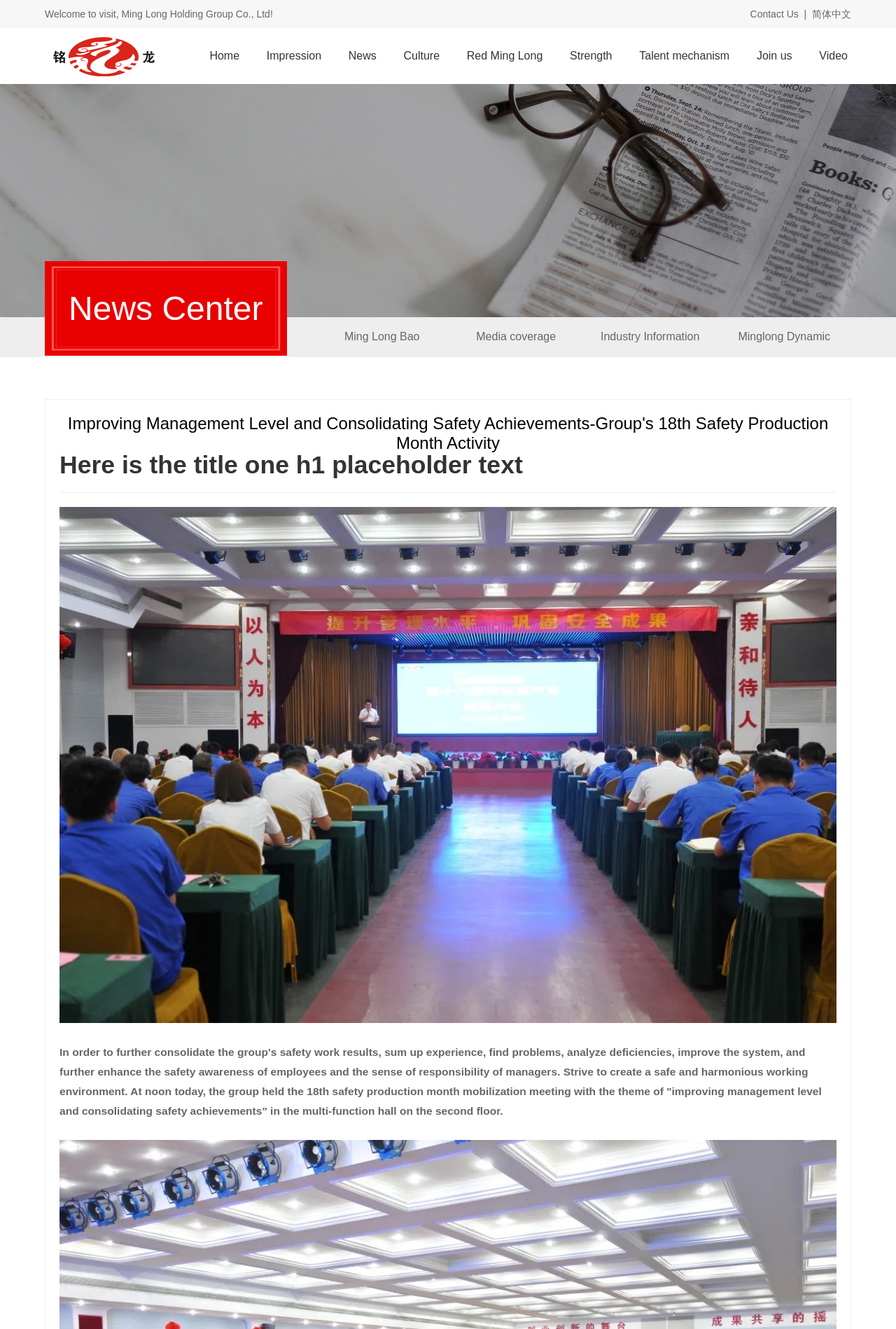Describe all the key features and sections of the webpage thoroughly.

The webpage is about Ming Long Holding Group Co., Ltd., with a focus on their 18th Safety Production Month Activity. At the top, there is a welcome message and a navigation bar with links to various sections, including "Home", "Impression", "News", "Culture", and more. 

Below the navigation bar, there is a section titled "News Center" with four links to different news categories: "Ming Long Bao", "Media coverage", "Industry Information", and "Minglong Dynamic". 

Further down, there is a large heading with a placeholder text, followed by a horizontal separator line. Below the separator, there is a large image that spans the width of the page. 

Under the image, there is a block of text that describes the purpose of the 18th Safety Production Month Activity, which is to consolidate the group's safety work results, improve the system, and enhance the safety awareness of employees and the sense of responsibility of managers. The text also mentions that the group held a mobilization meeting with the theme of "improving management level and consolidating safety achievements" in the multi-function hall on the second floor.